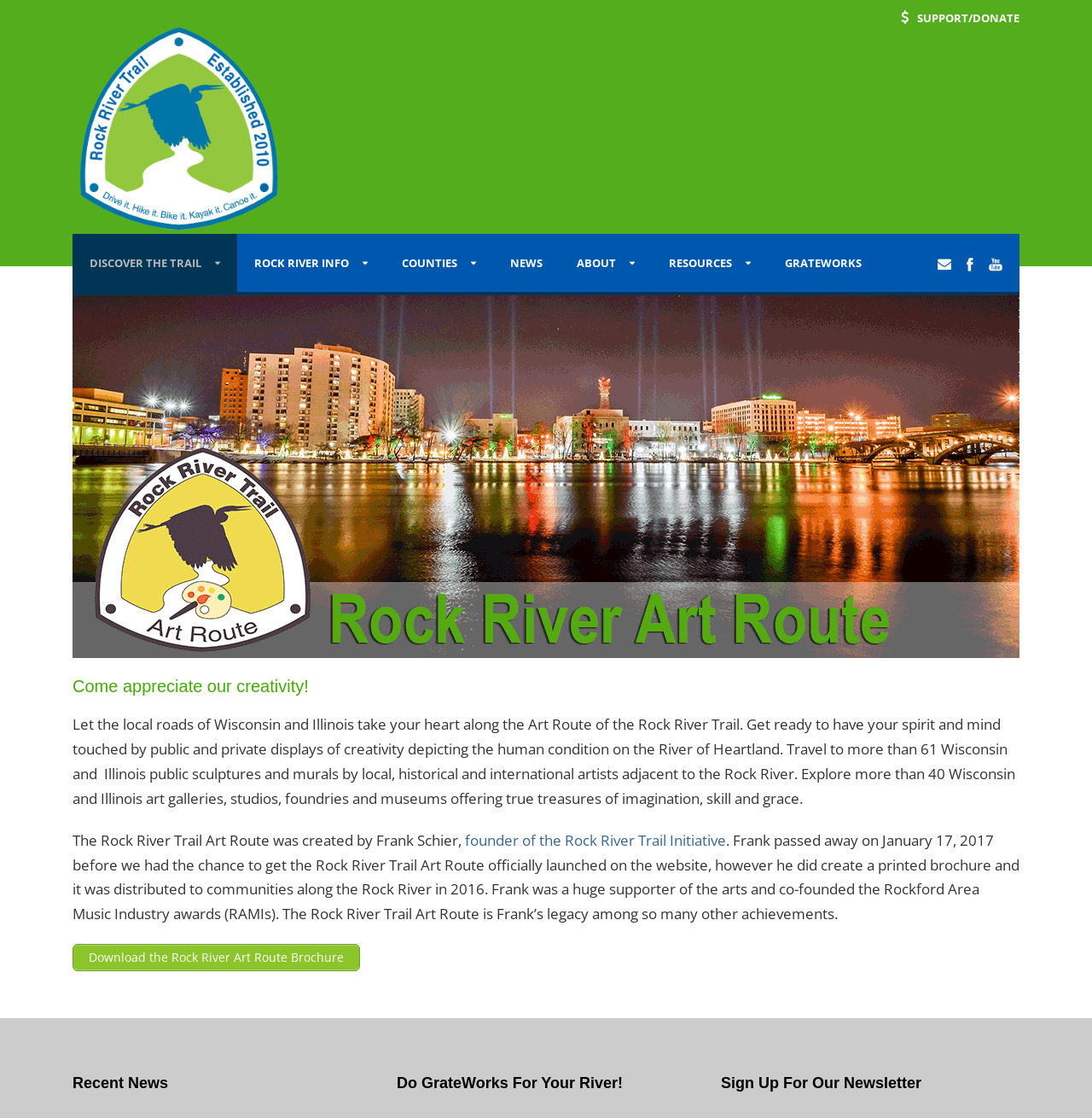Determine the bounding box coordinates of the section I need to click to execute the following instruction: "Click SUPPORT/DONATE". Provide the coordinates as four float numbers between 0 and 1, i.e., [left, top, right, bottom].

[0.825, 0.009, 0.934, 0.023]